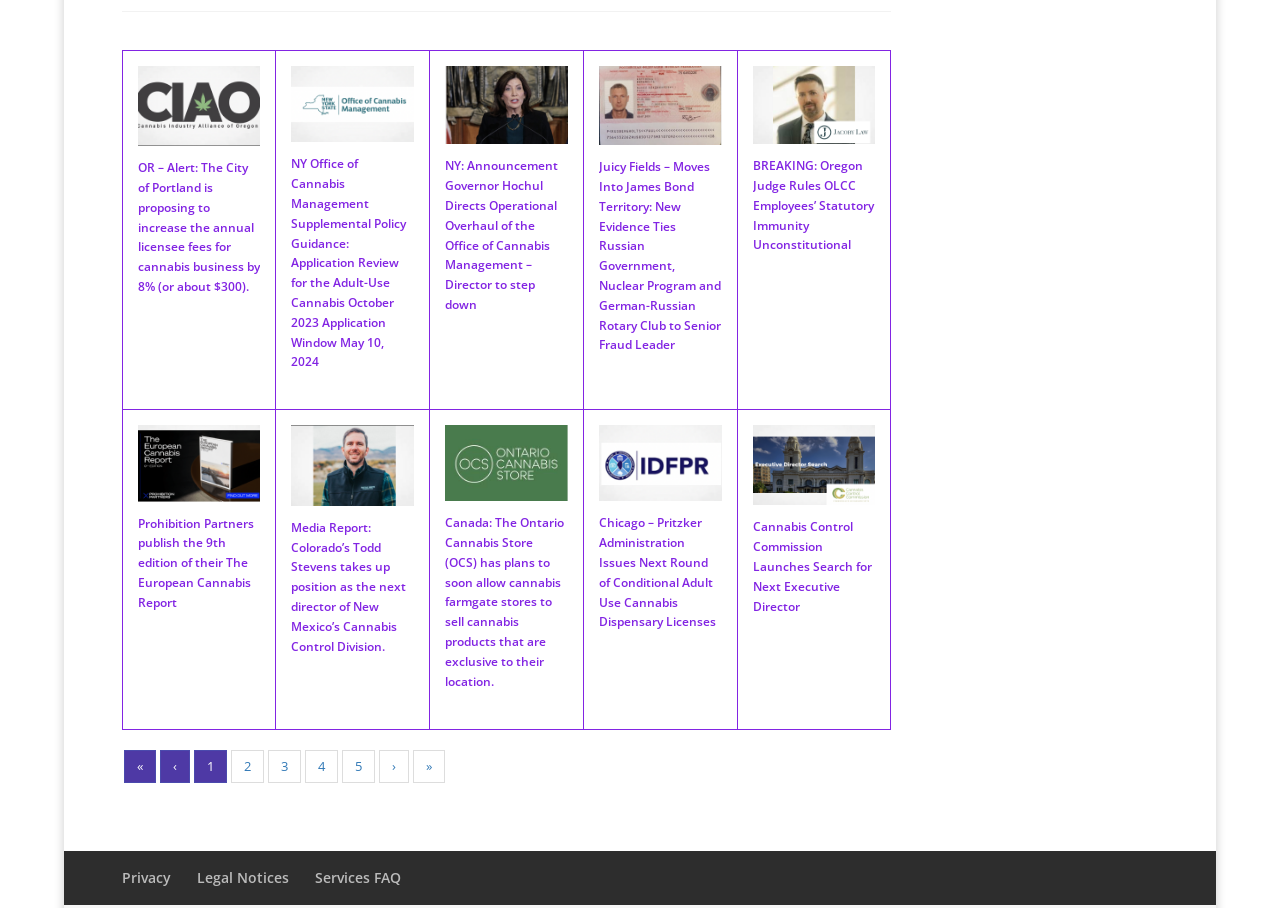Provide the bounding box coordinates of the UI element that matches the description: "coon hunting lights".

None